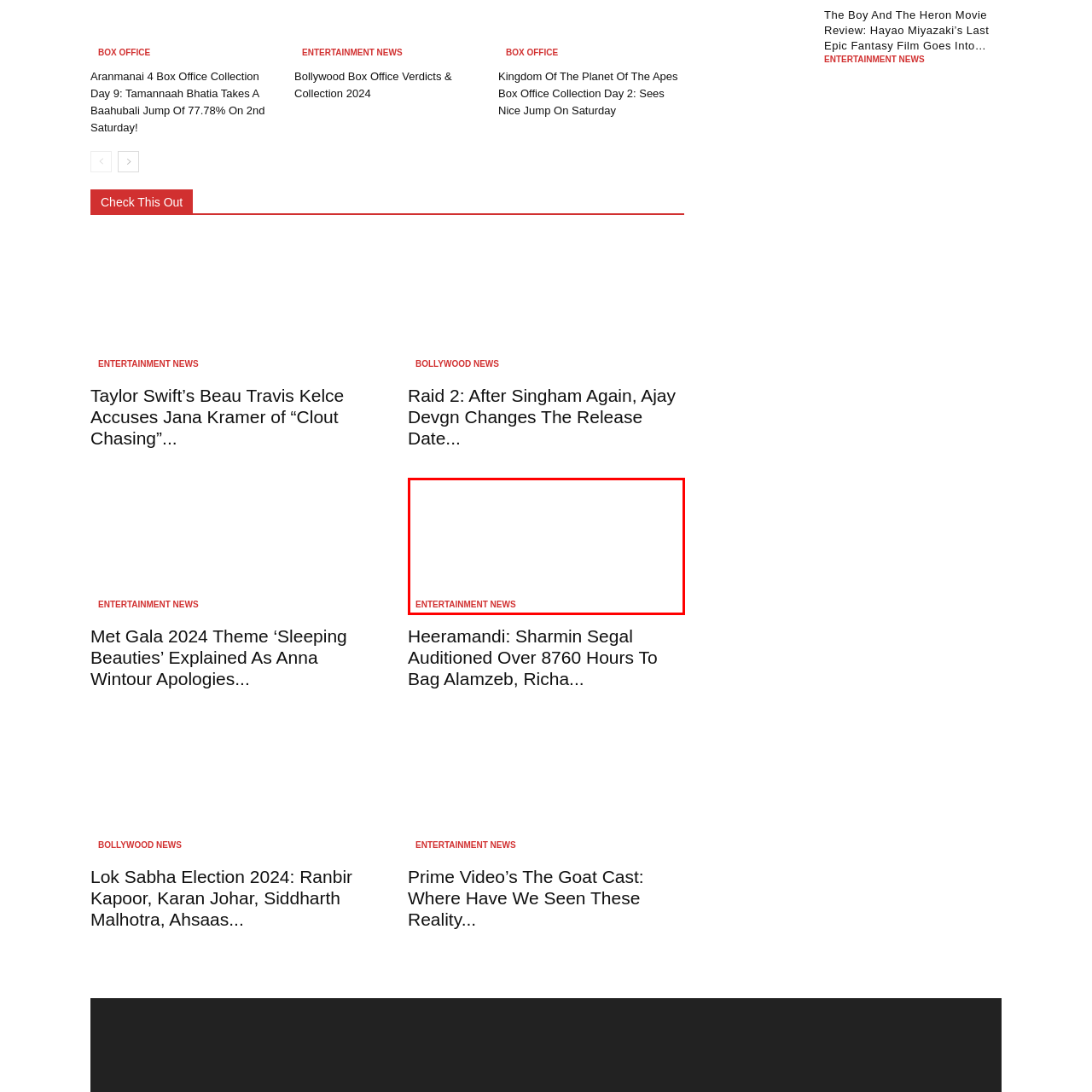How many hours did Sharmin Segal audition for? Check the image surrounded by the red bounding box and reply with a single word or a short phrase.

8760 hours